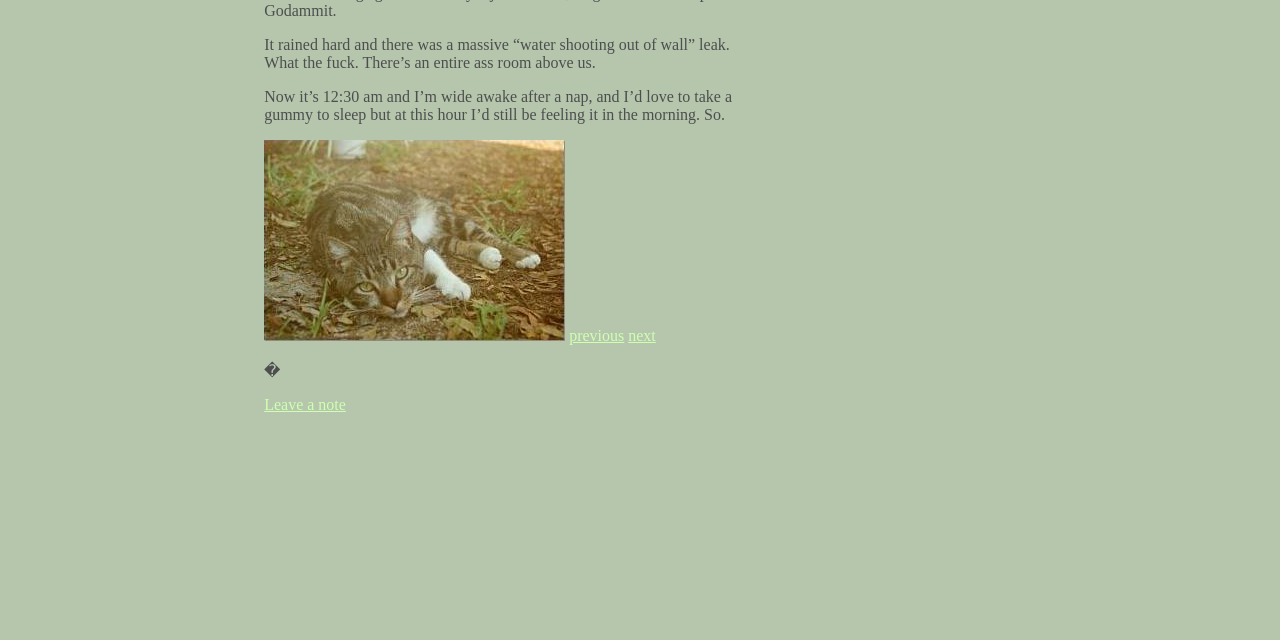Determine the bounding box coordinates for the UI element described. Format the coordinates as (top-left x, top-left y, bottom-right x, bottom-right y) and ensure all values are between 0 and 1. Element description: Leave a note

[0.206, 0.619, 0.27, 0.645]